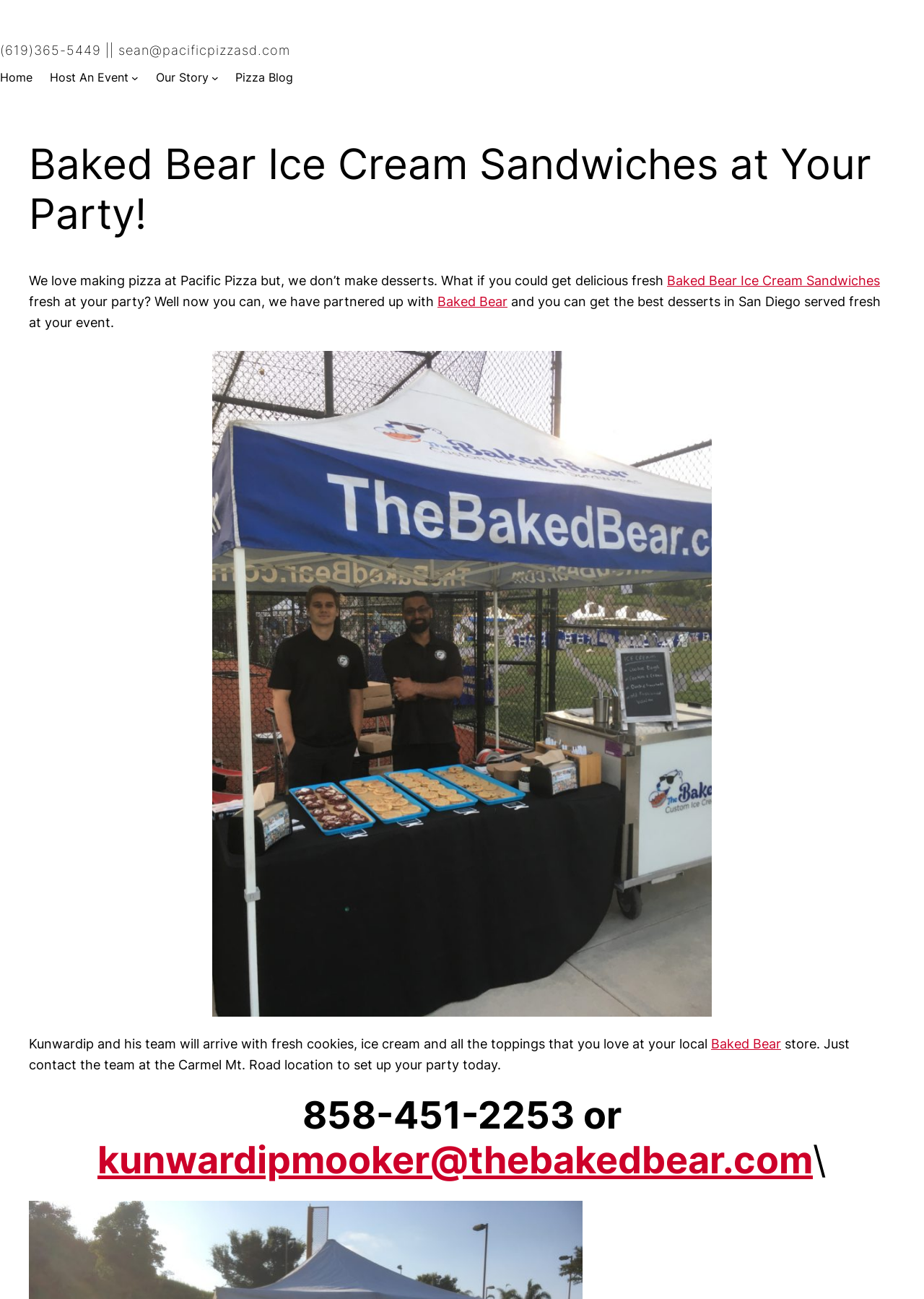Please determine the bounding box coordinates for the element with the description: "kunwardipmooker@thebakedbear.com".

[0.105, 0.876, 0.88, 0.911]